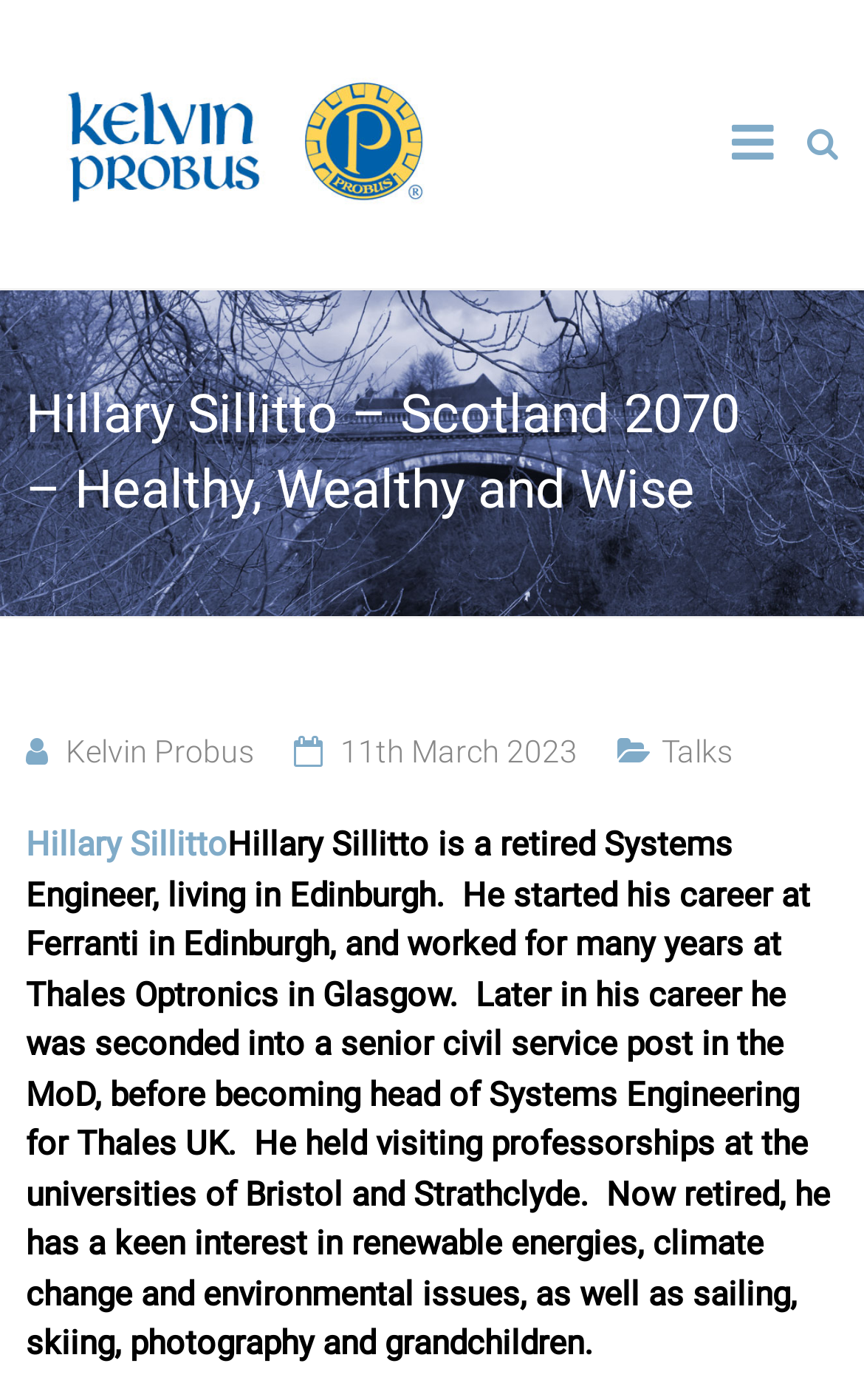Please determine the bounding box coordinates for the UI element described here. Use the format (top-left x, top-left y, bottom-right x, bottom-right y) with values bounded between 0 and 1: Hillary Sillitto

[0.03, 0.589, 0.263, 0.618]